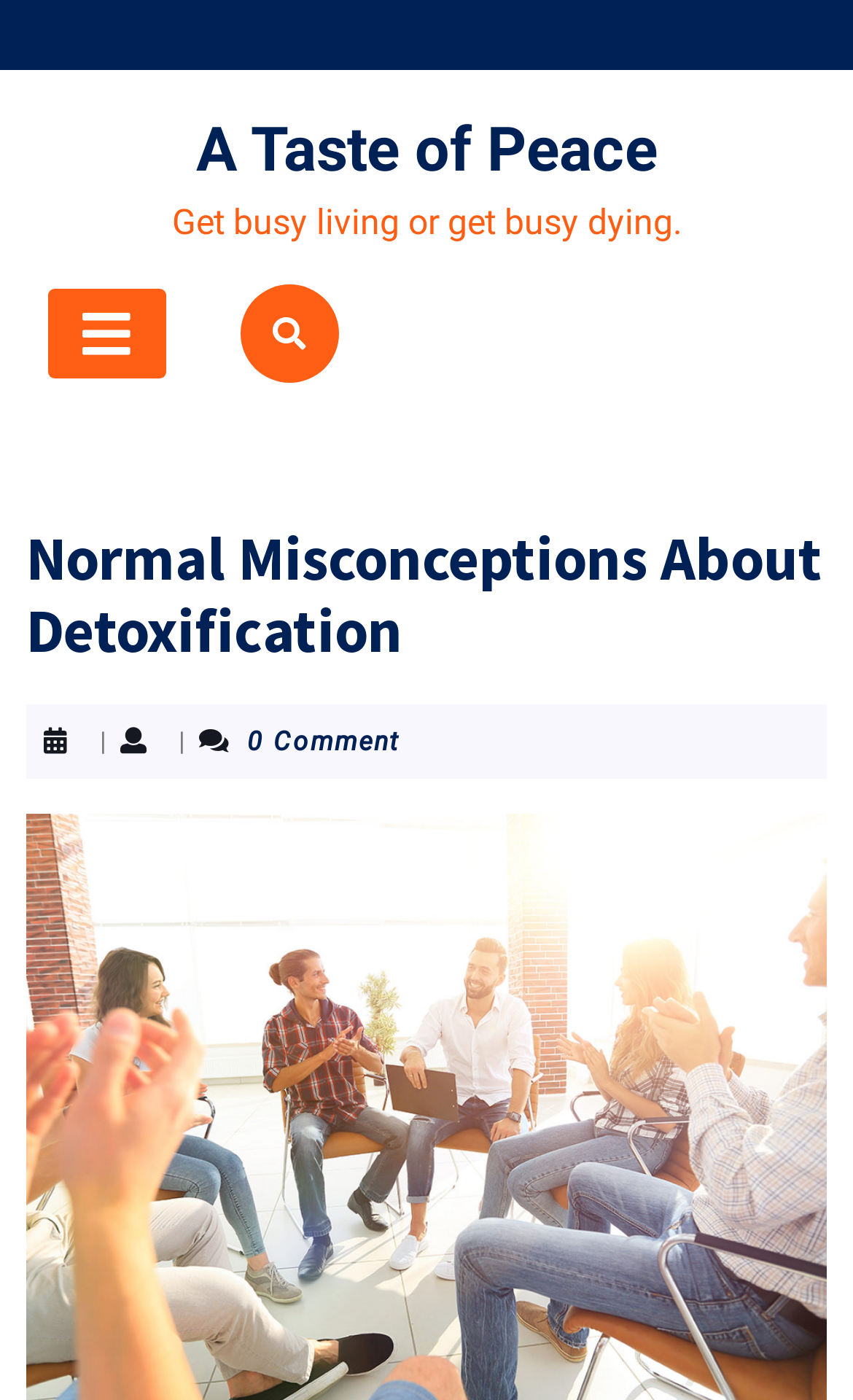Generate a comprehensive description of the webpage content.

The webpage is about "Normal Misconceptions About Detoxification" and is related to "A Taste of Peace". At the top, there is a link to "A Taste of Peace" that takes up most of the width. Below it, there is a quote "Get busy living or get busy dying." that spans almost the entire width. 

To the left of the quote, there is an open button represented by an icon. On the right side, there is a smaller icon represented by '\uf002'. 

Below these elements, there is a heading that spans almost the entire width, titled "Normal Misconceptions About Detoxification". Following the heading, there is a separator character '|' and then a text "0 Comment" on the right side of the separator.